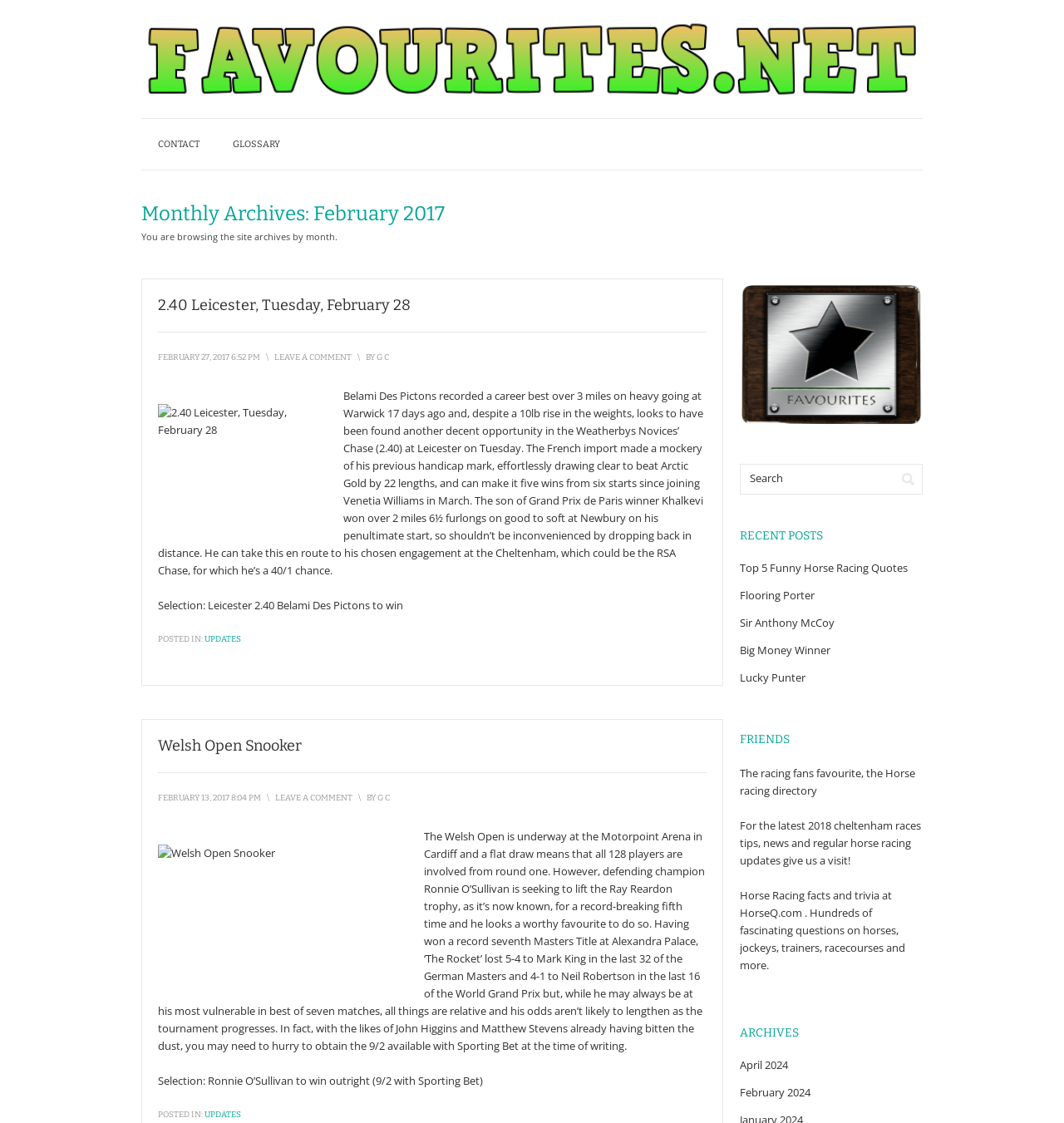What is the name of the horse mentioned in the first article?
Answer the question based on the image using a single word or a brief phrase.

Belami Des Pictons